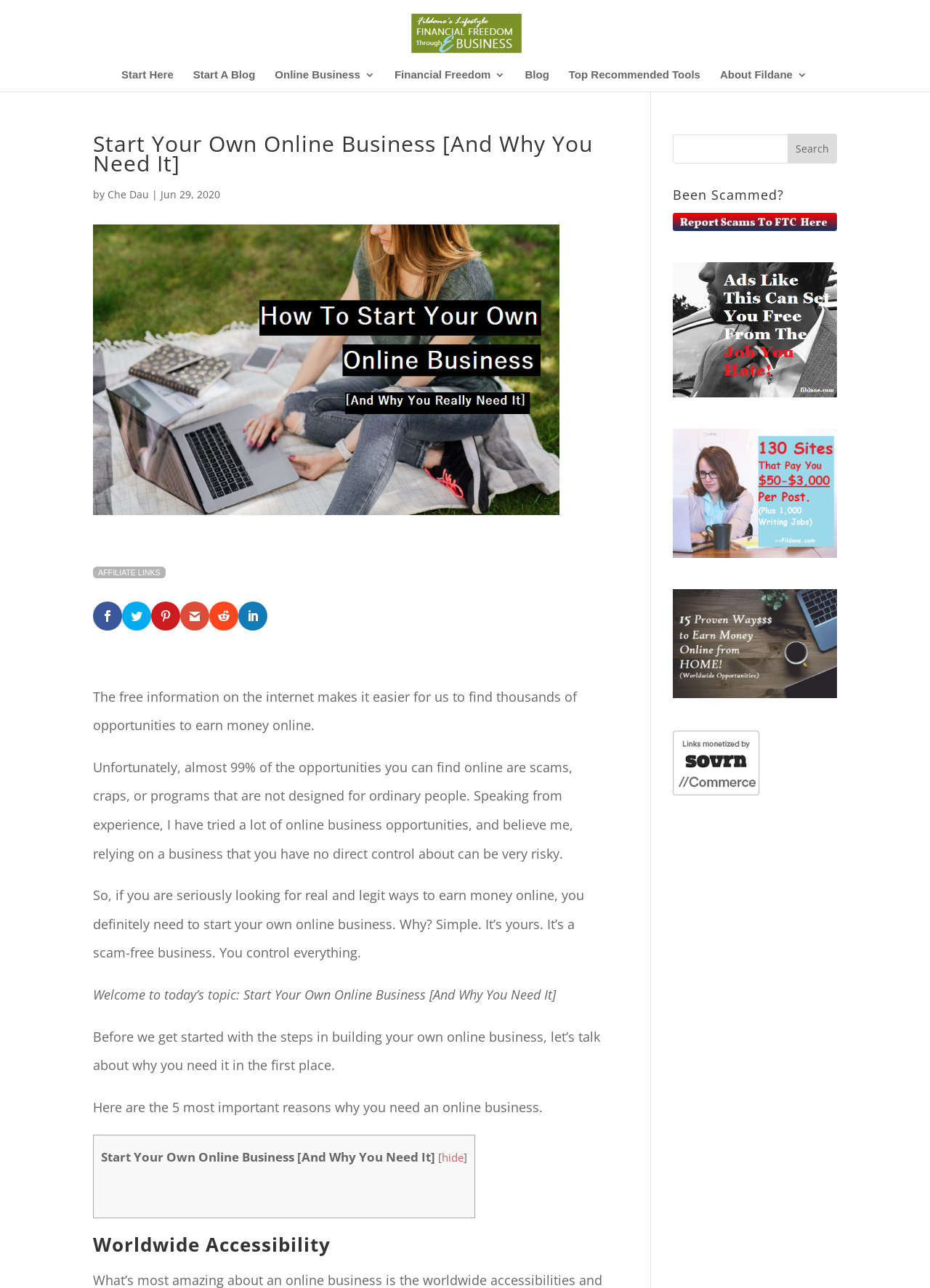Write a detailed summary of the webpage.

This webpage is about starting an online business and achieving financial freedom. At the top, there is a logo with the text "Financial Freedom Through E-business" and an image with the same name. Below the logo, there are several links to different sections of the website, including "Start Here", "Start A Blog", "Online Business 3", "Financial Freedom 3", "Blog", "Top Recommended Tools", and "About Fildane 3".

The main content of the webpage is an article titled "Start Your Own Online Business [And Why You Need It]" written by "Che Dau" on "Jun 29, 2020". The article is divided into several sections, with headings and paragraphs of text. There is also an image related to the topic of starting an online business.

On the right side of the webpage, there is a search bar with a search button. Below the search bar, there are several links and images related to different topics, including "Been Scammed?", "Financial Freedom Online", "130 Websites That Pay You To Write", and "15 Proven Ways To Earn Money Online From Home".

The webpage also has several social media links at the bottom, represented by icons. There is a table of contents with a heading "Worldwide Accessibility" at the bottom of the webpage.